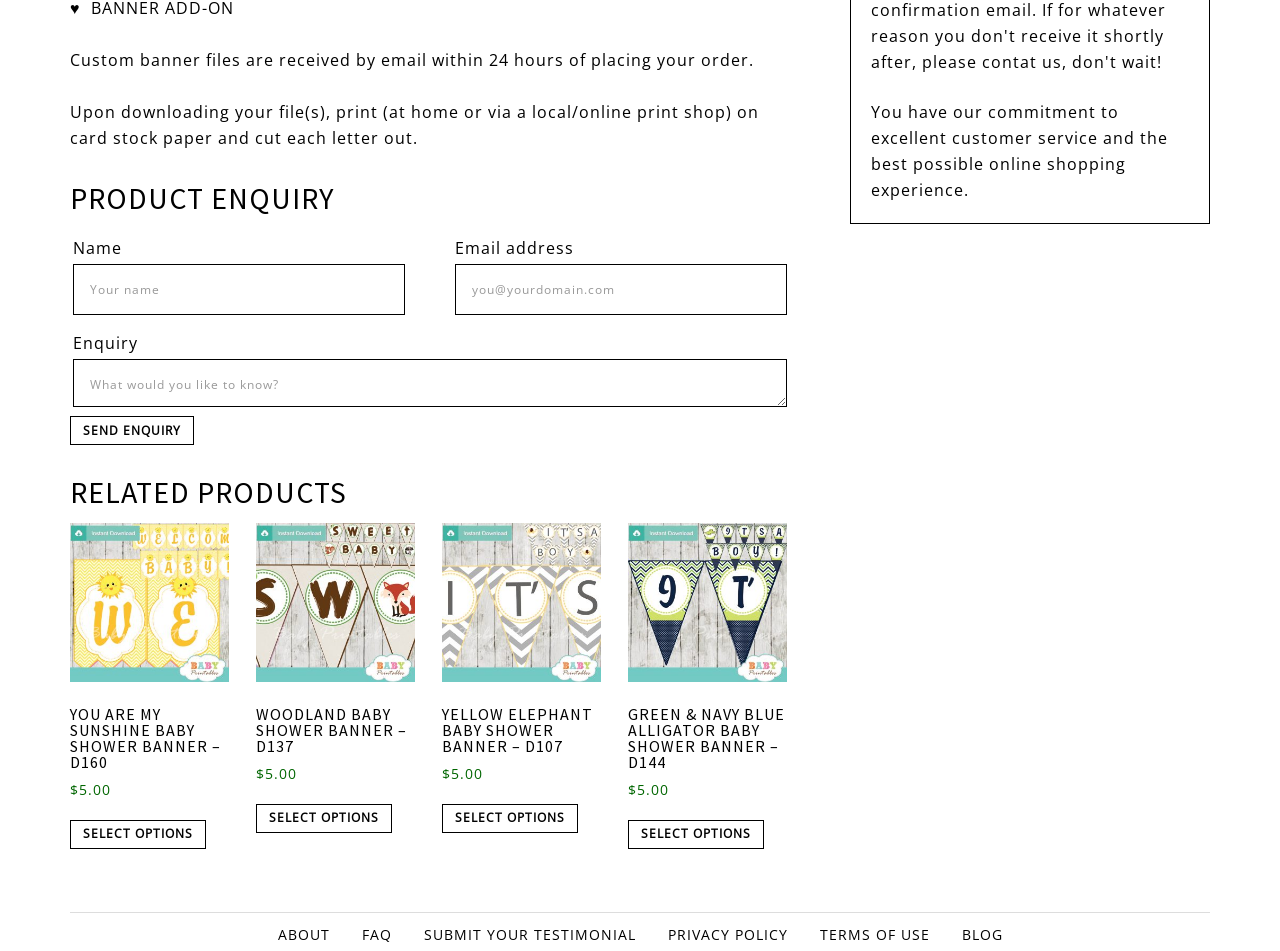Determine the coordinates of the bounding box that should be clicked to complete the instruction: "Add 'You Are My Sunshine Baby Shower Banner - D160' to cart". The coordinates should be represented by four float numbers between 0 and 1: [left, top, right, bottom].

[0.055, 0.862, 0.161, 0.892]